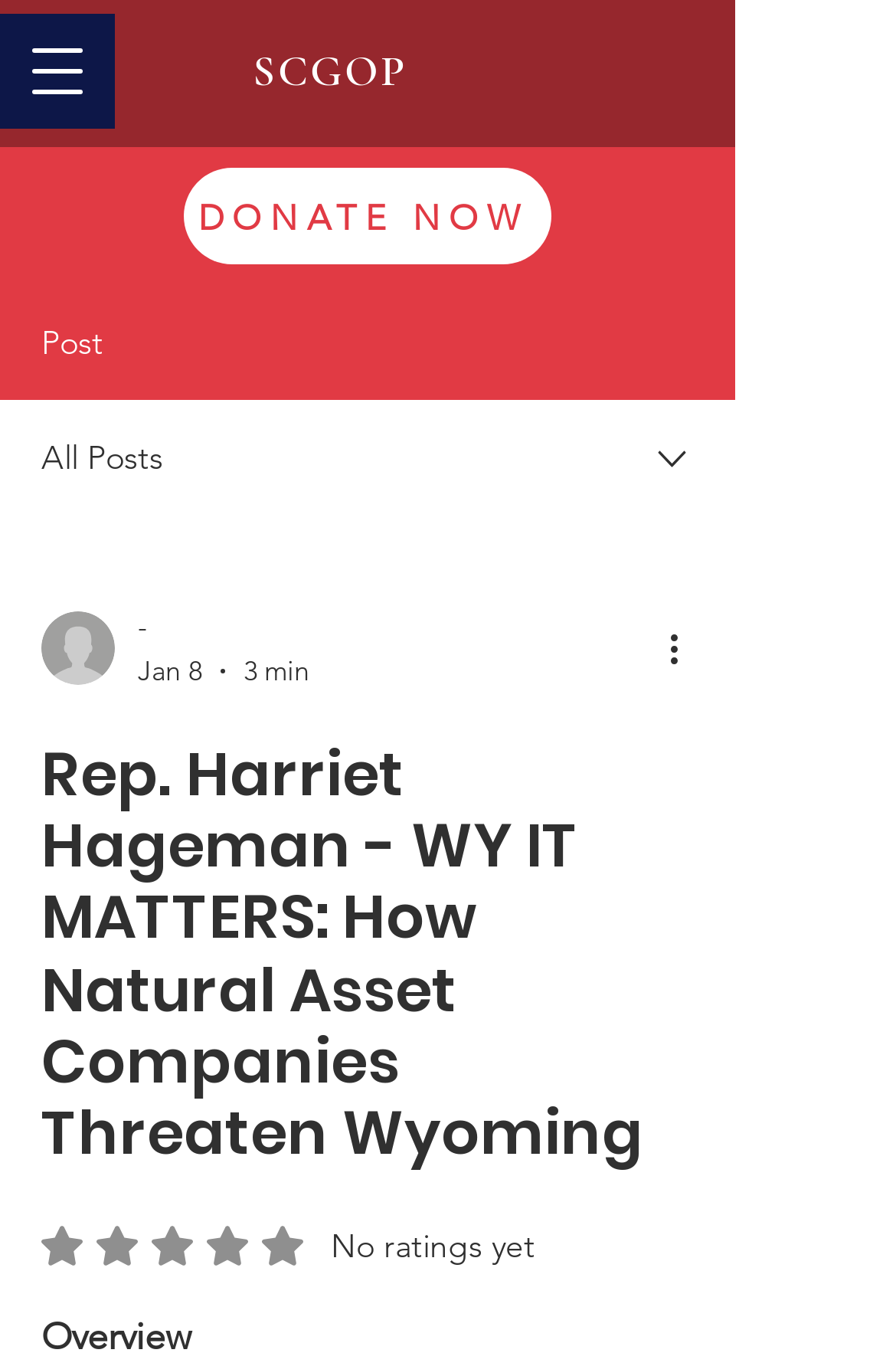Answer succinctly with a single word or phrase:
What is the name of the organization?

SCGOP